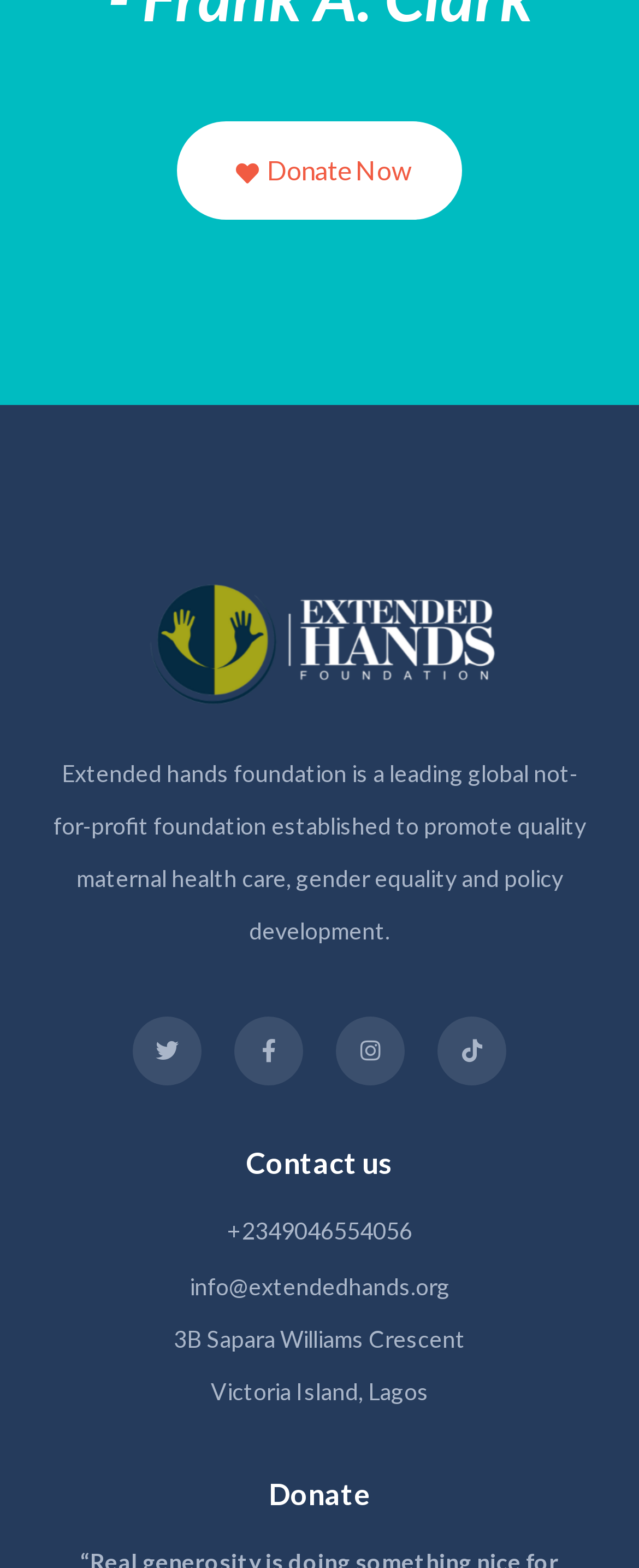Provide the bounding box coordinates of the HTML element described by the text: "Donate Now". The coordinates should be in the format [left, top, right, bottom] with values between 0 and 1.

[0.277, 0.078, 0.723, 0.141]